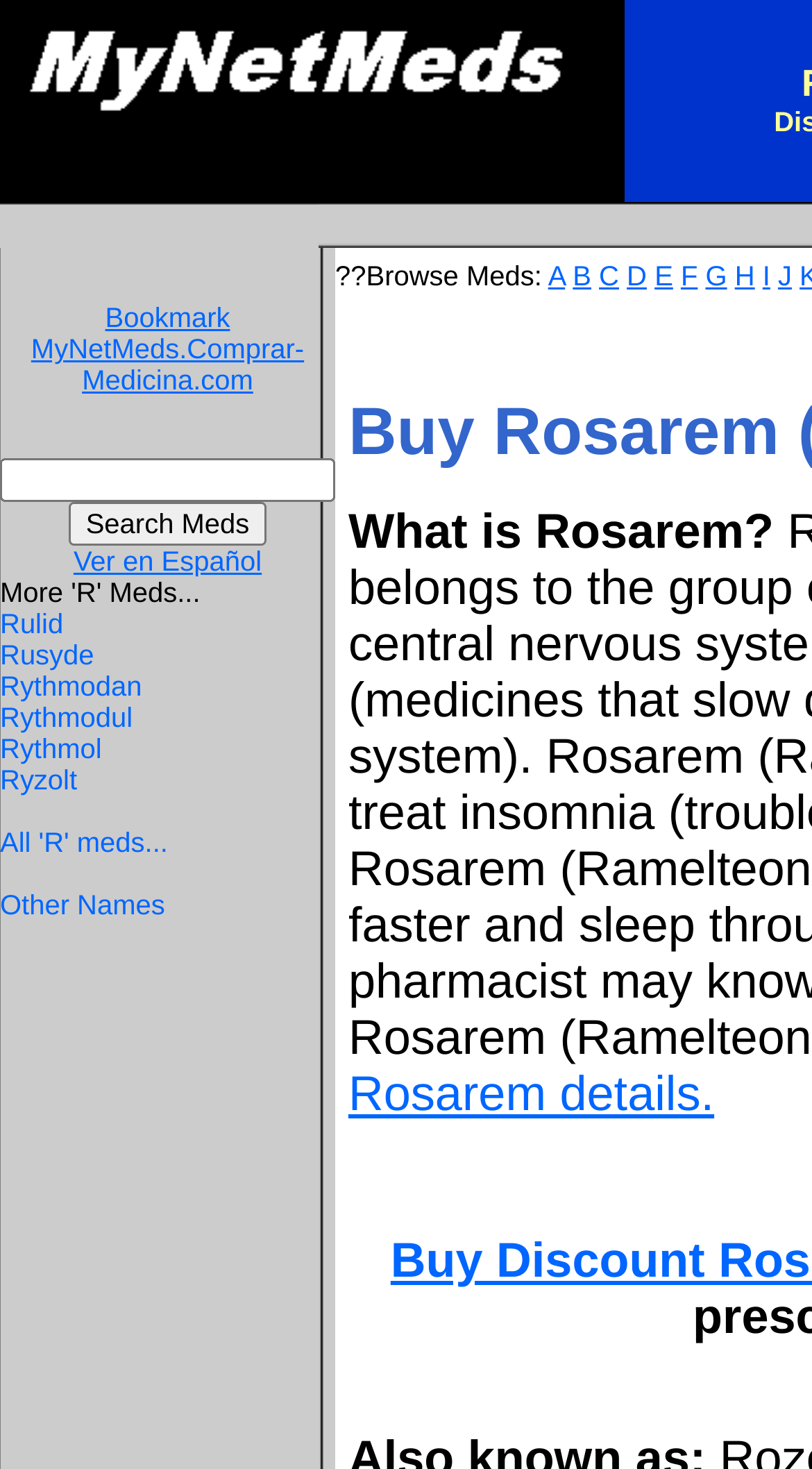Determine the bounding box coordinates of the clickable region to follow the instruction: "Switch to Spanish version".

[0.091, 0.372, 0.322, 0.393]